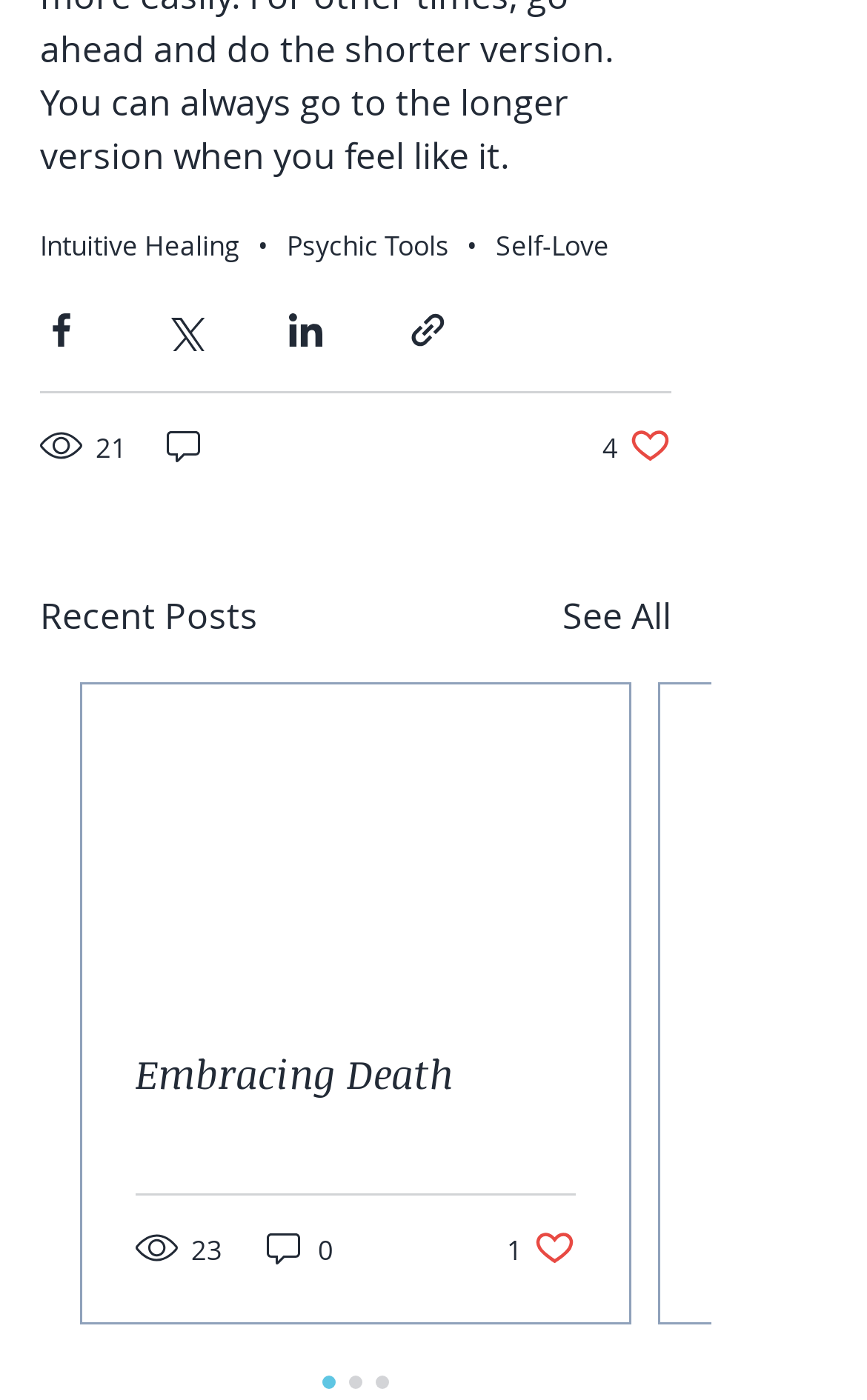Carefully examine the image and provide an in-depth answer to the question: What is the number of views for the first post?

I found the text '21 views' next to the first post, which indicates the number of views for that post.